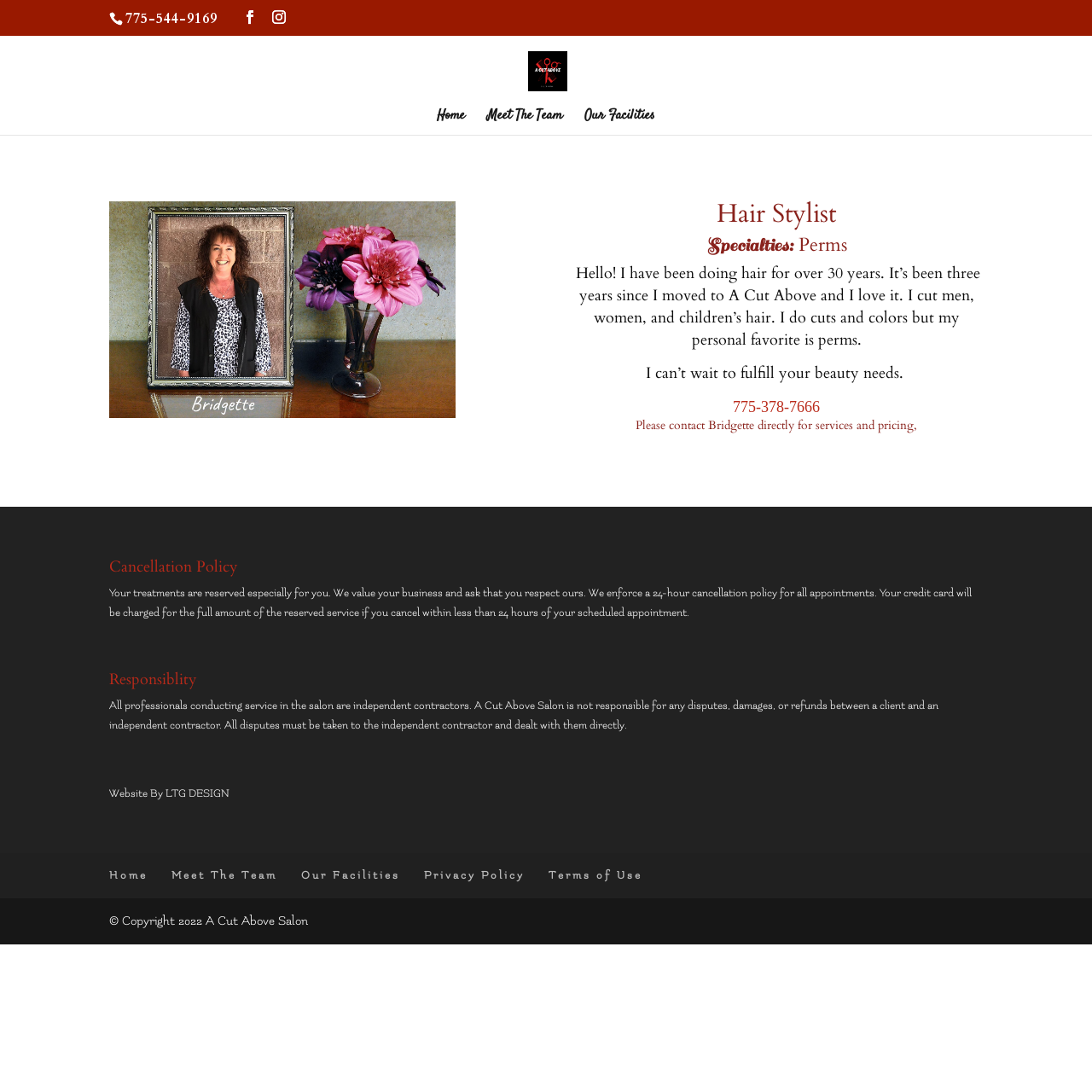Please pinpoint the bounding box coordinates for the region I should click to adhere to this instruction: "Call the salon".

[0.115, 0.009, 0.199, 0.026]